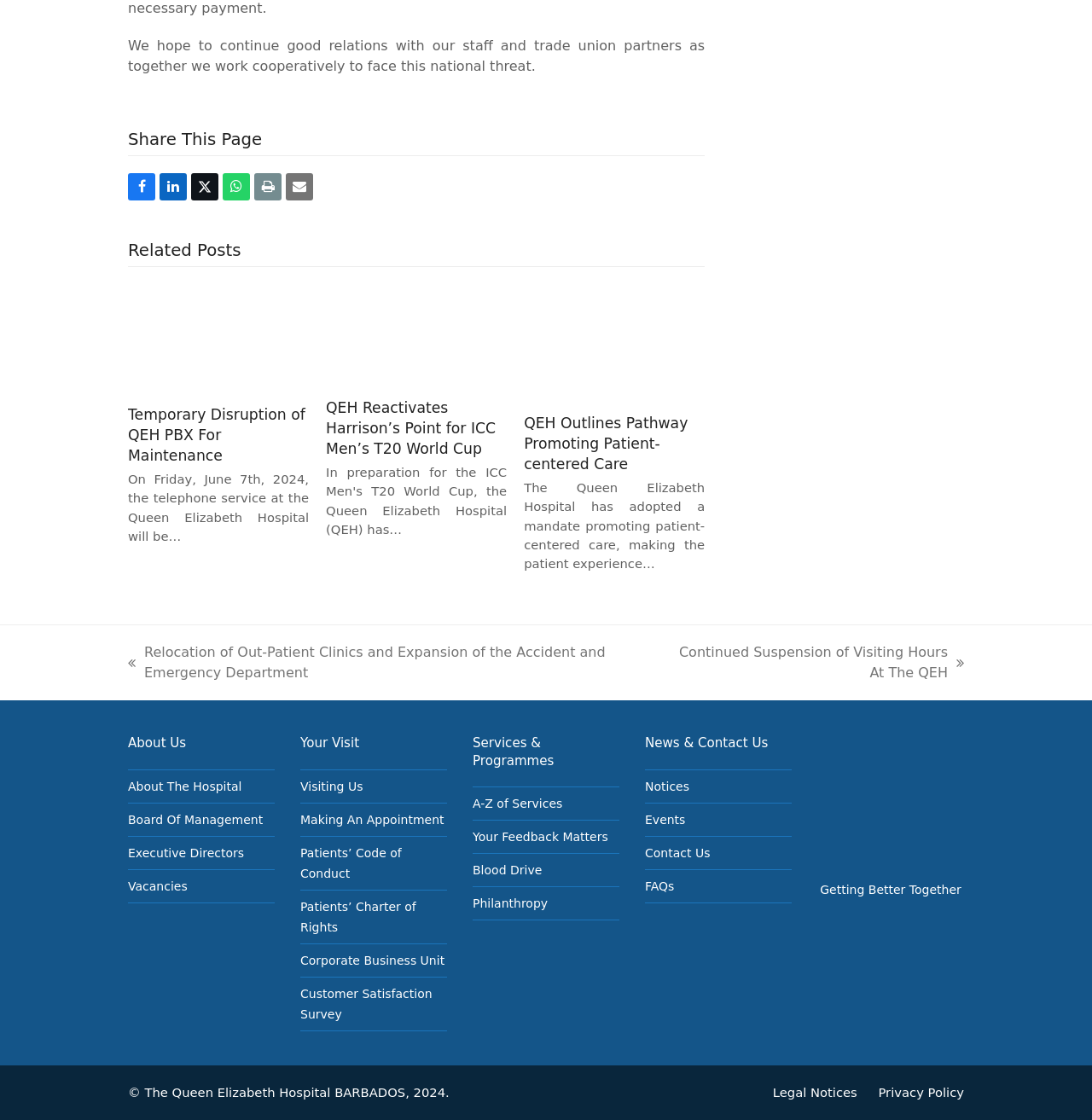What is the theme of the 'Services & Programmes' section?
Your answer should be a single word or phrase derived from the screenshot.

Healthcare services